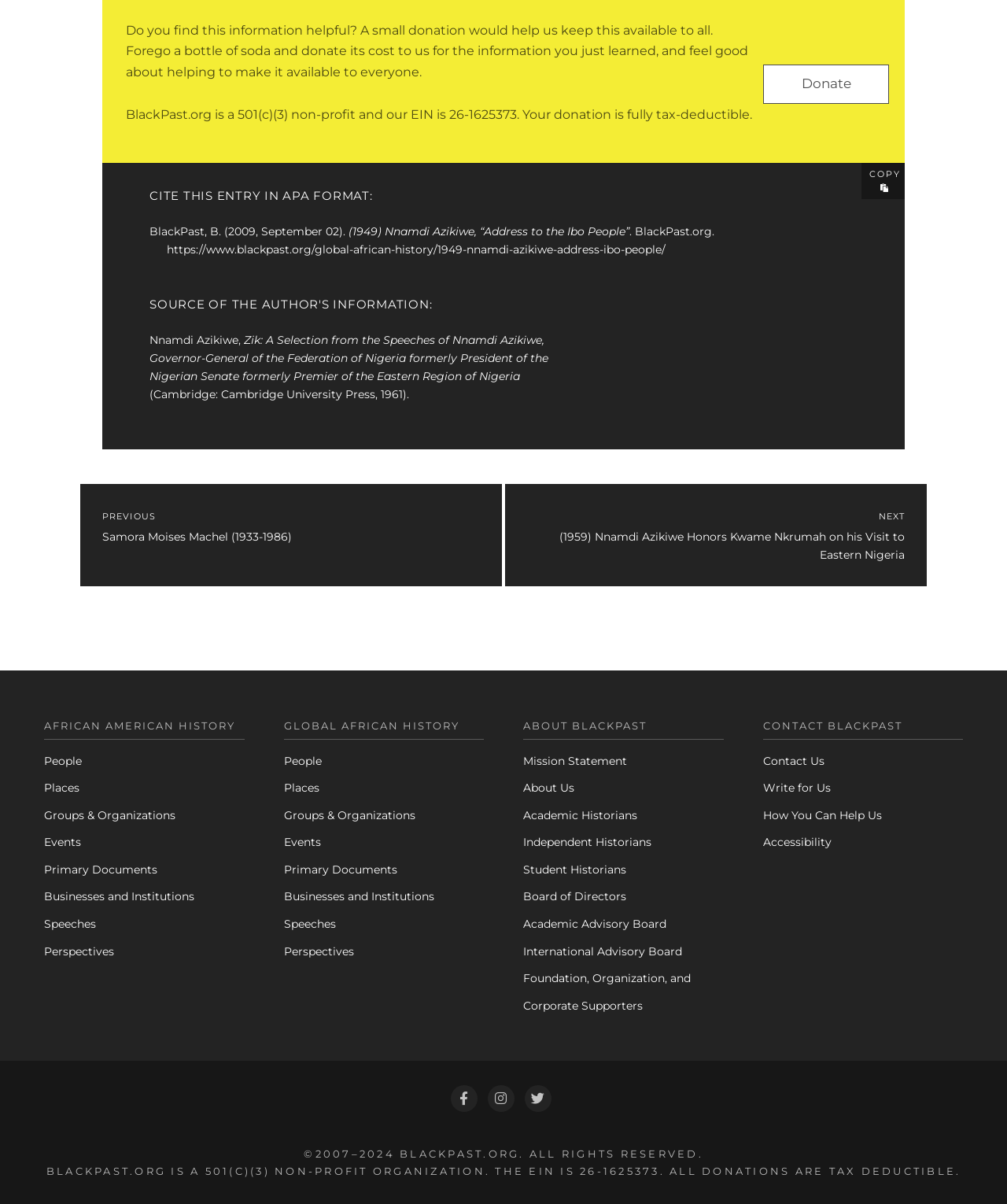Determine the bounding box coordinates of the clickable region to execute the instruction: "Explore the 'AFRICAN AMERICAN HISTORY' section". The coordinates should be four float numbers between 0 and 1, denoted as [left, top, right, bottom].

[0.044, 0.596, 0.243, 0.614]